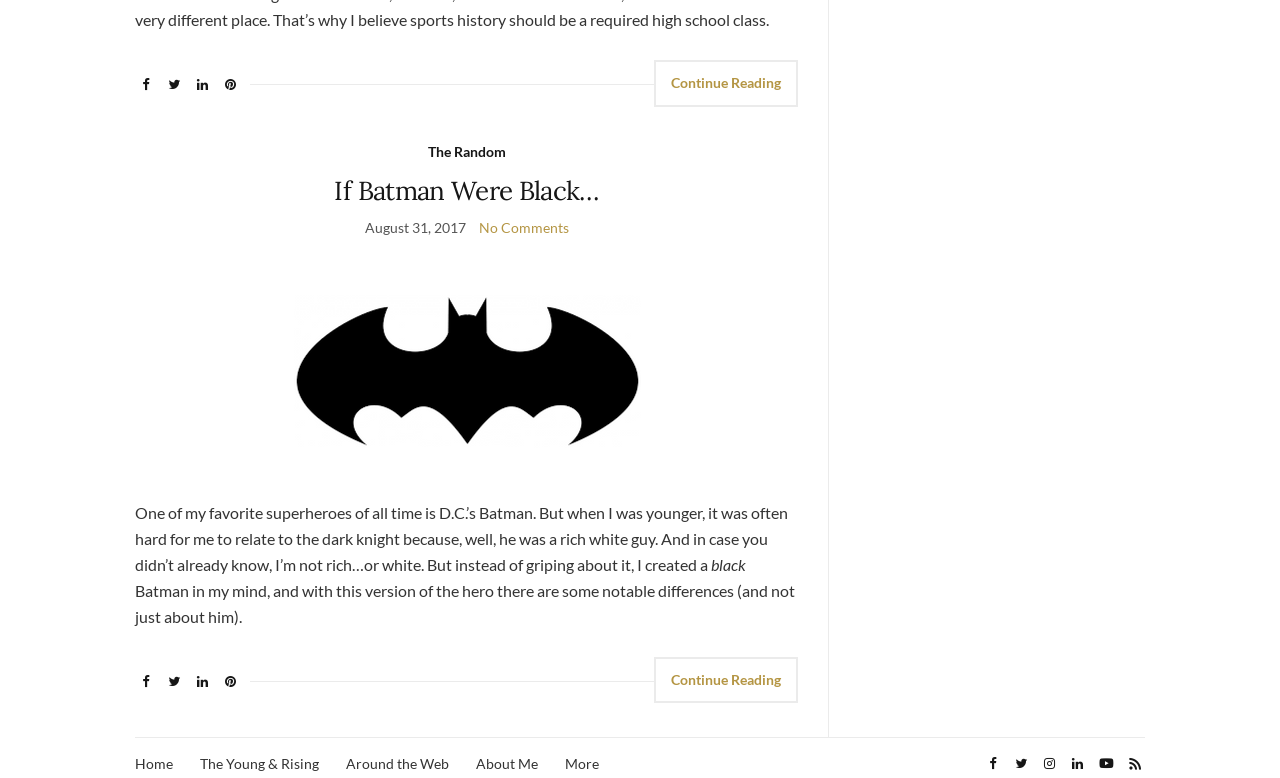Highlight the bounding box of the UI element that corresponds to this description: "Continue Reading".

[0.511, 0.844, 0.624, 0.904]